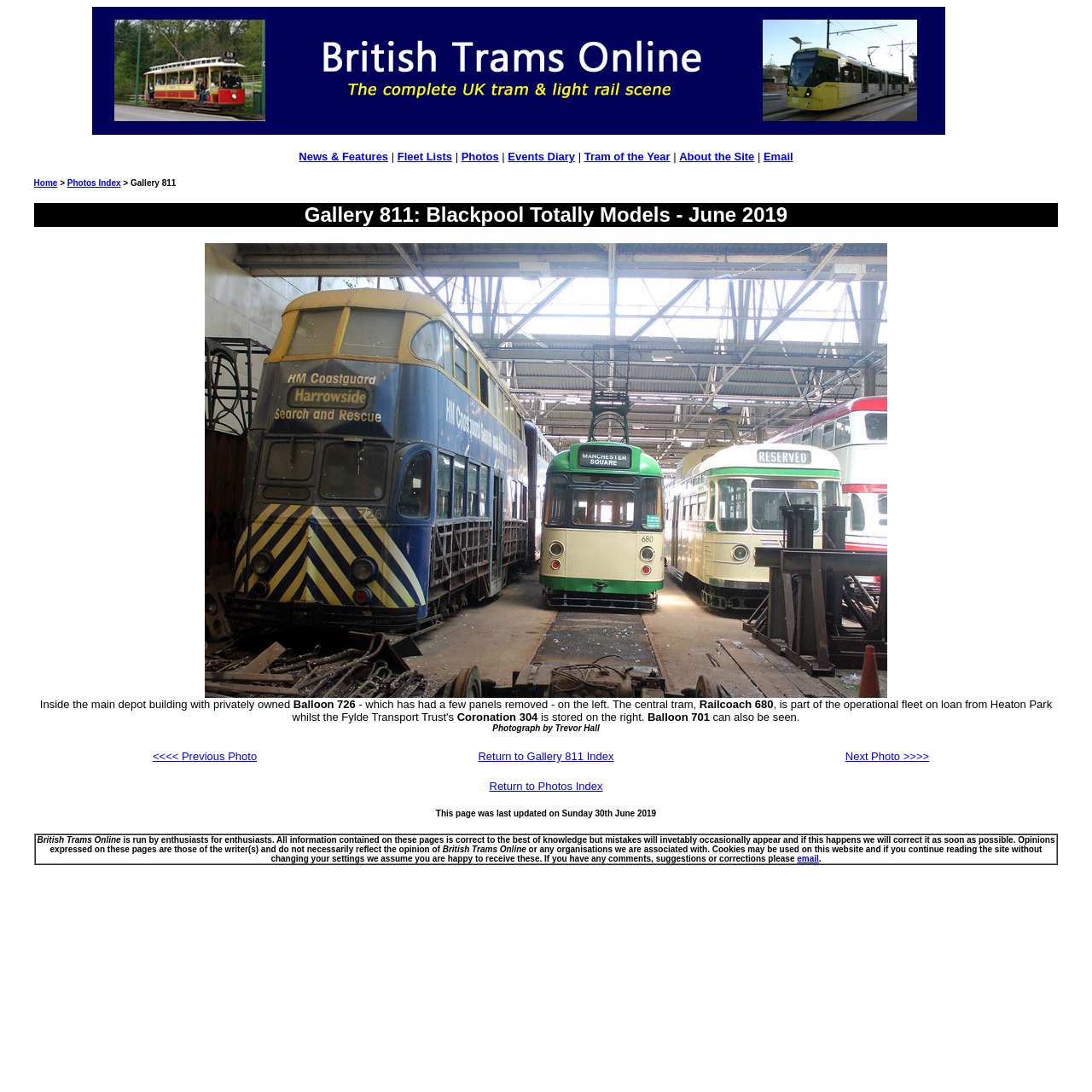Pinpoint the bounding box coordinates of the clickable element to carry out the following instruction: "Click here for Home Page."

[0.085, 0.006, 0.866, 0.02]